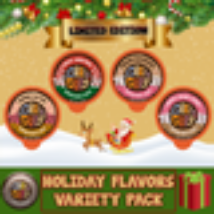Provide a comprehensive description of the image.

The image showcases a festive "Holiday Flavors Variety Pack" designed for a joyful holiday season. It features an eye-catching arrangement of various single-serve coffee cups, each adorned with a colorful label that highlights their unique seasonal flavors. The phrase "LIMITED EDITION" is prominently displayed at the top, suggesting that this exclusive collection is available for a short time only. 

The background is decorated with holiday-themed elements, including twinkling lights and a touch of greenery, evoking a cheerful and celebratory atmosphere. A playful reindeer and a classic Santa Claus illustration add a whimsical touch, enhancing the festive spirit. At the bottom of the image, the text "HOLIDAY FLAVORS VARIETY PACK" is presented in bold, decorative font, paired with a graphic of a gift, making it an attractive option for gifting during the holiday season.